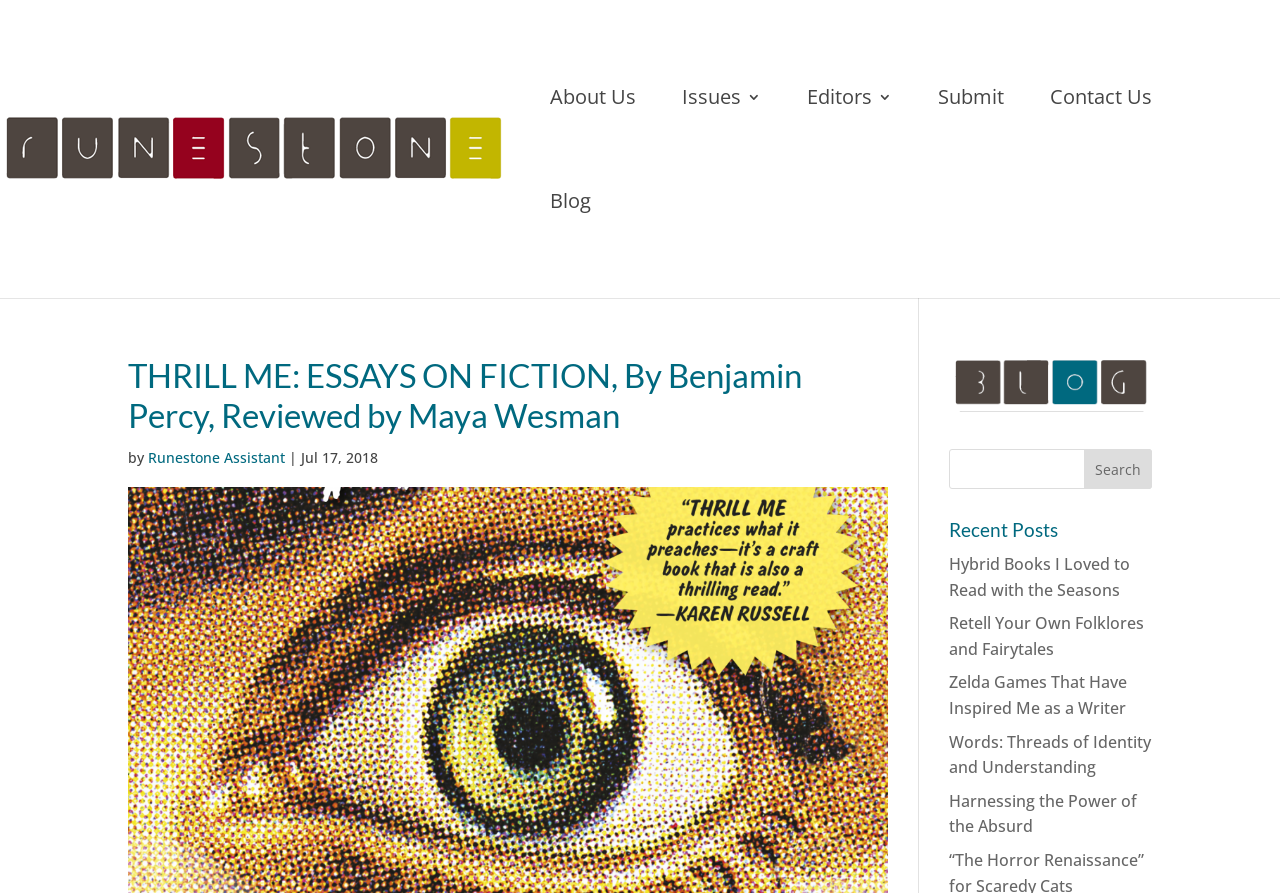Determine the main heading of the webpage and generate its text.

THRILL ME: ESSAYS ON FICTION, By Benjamin Percy, Reviewed by Maya Wesman